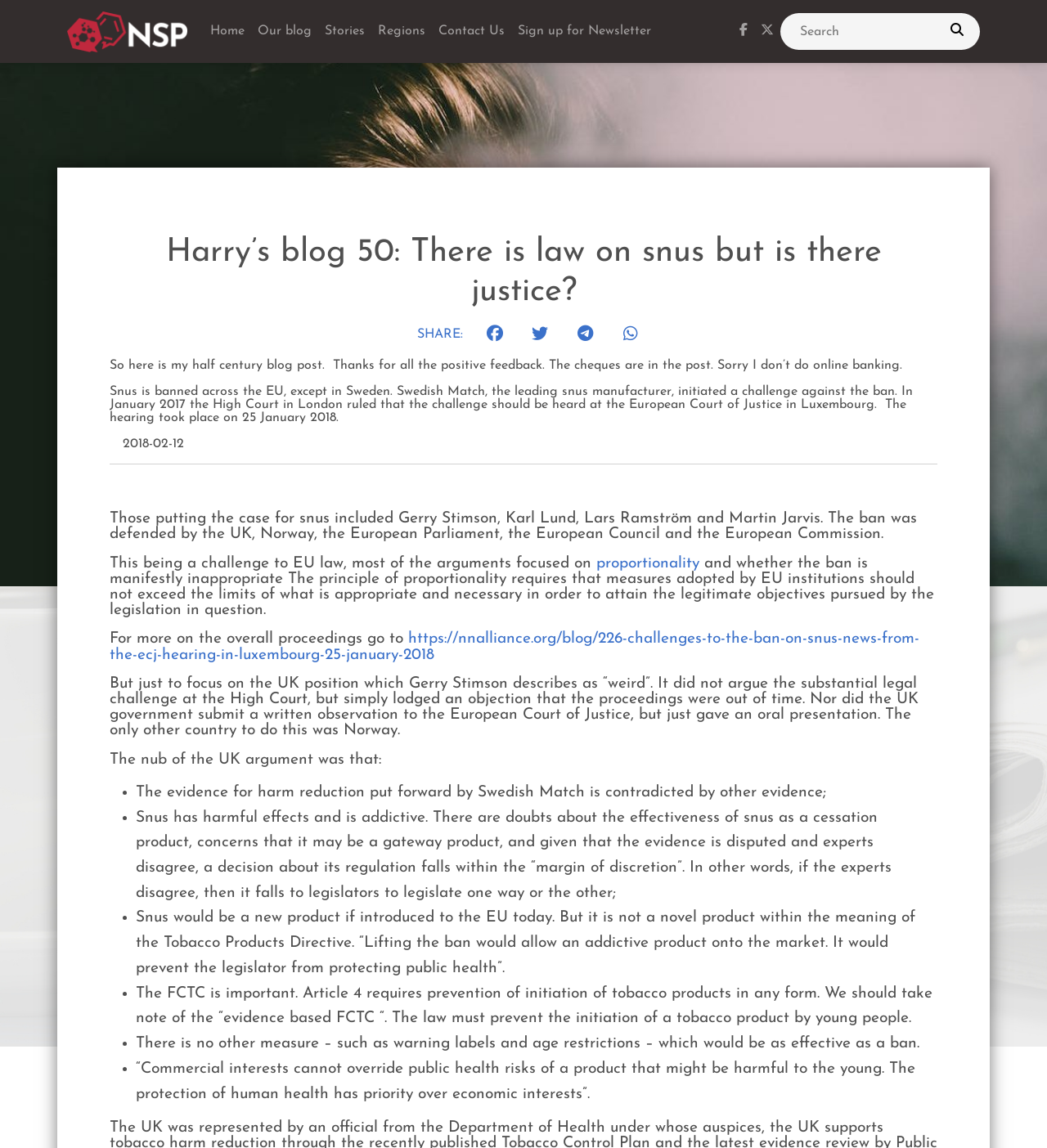Your task is to extract the text of the main heading from the webpage.

Harry’s blog 50: There is law on snus but is there justice?